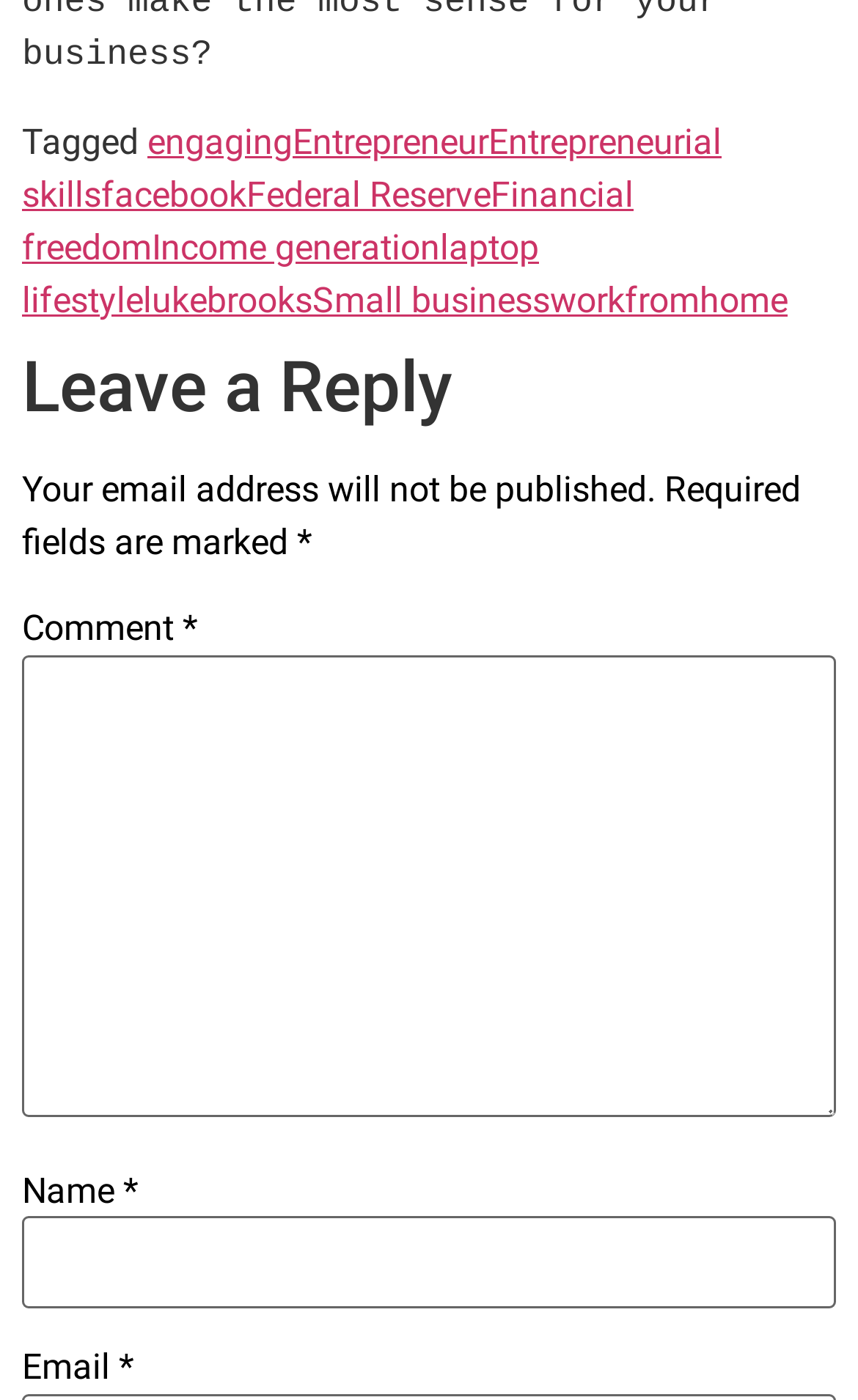Give a one-word or one-phrase response to the question:
What is the first link on the webpage?

Tagged